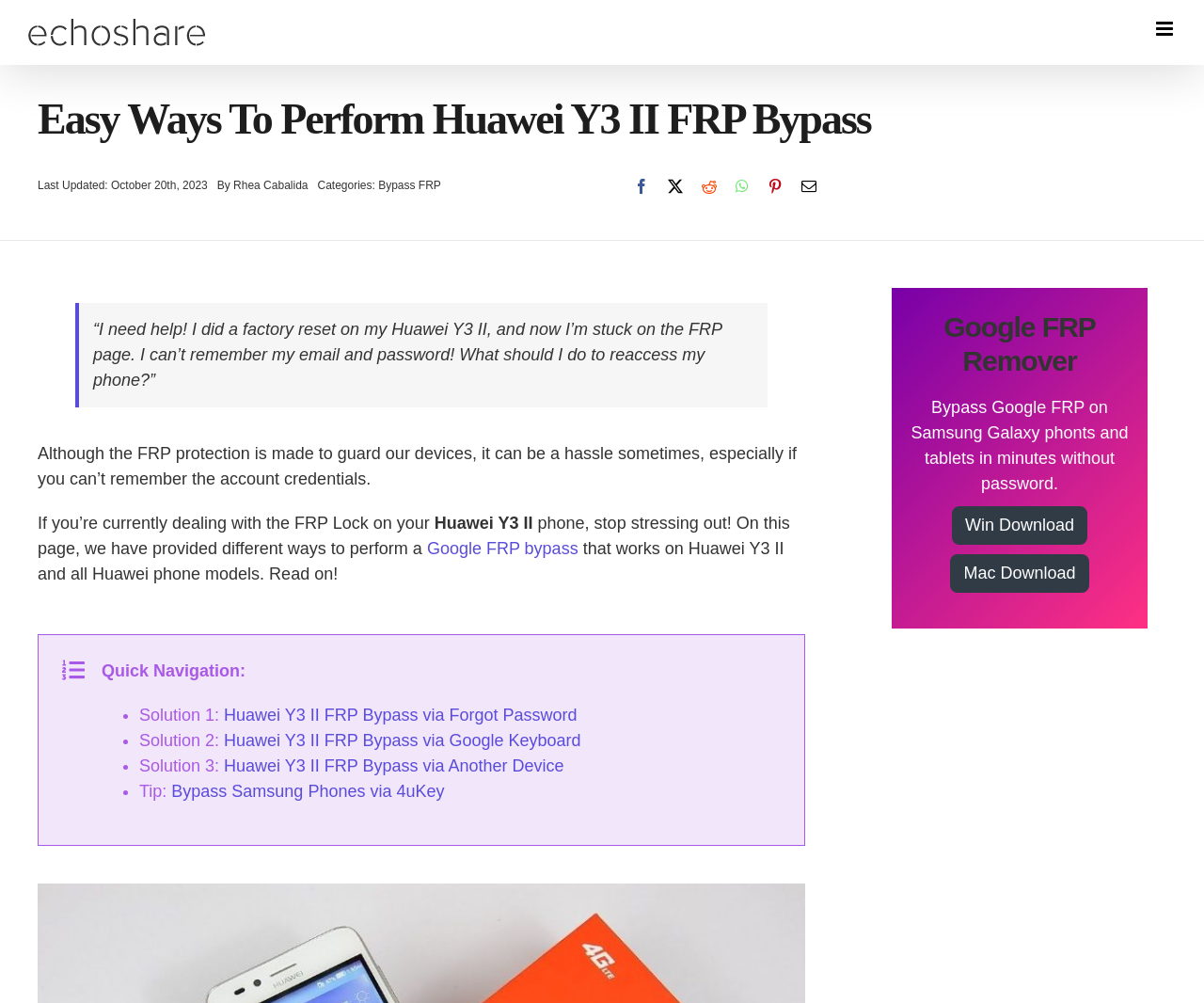What is the purpose of the 'Quick Navigation' section?
Based on the visual, give a brief answer using one word or a short phrase.

To navigate to solutions